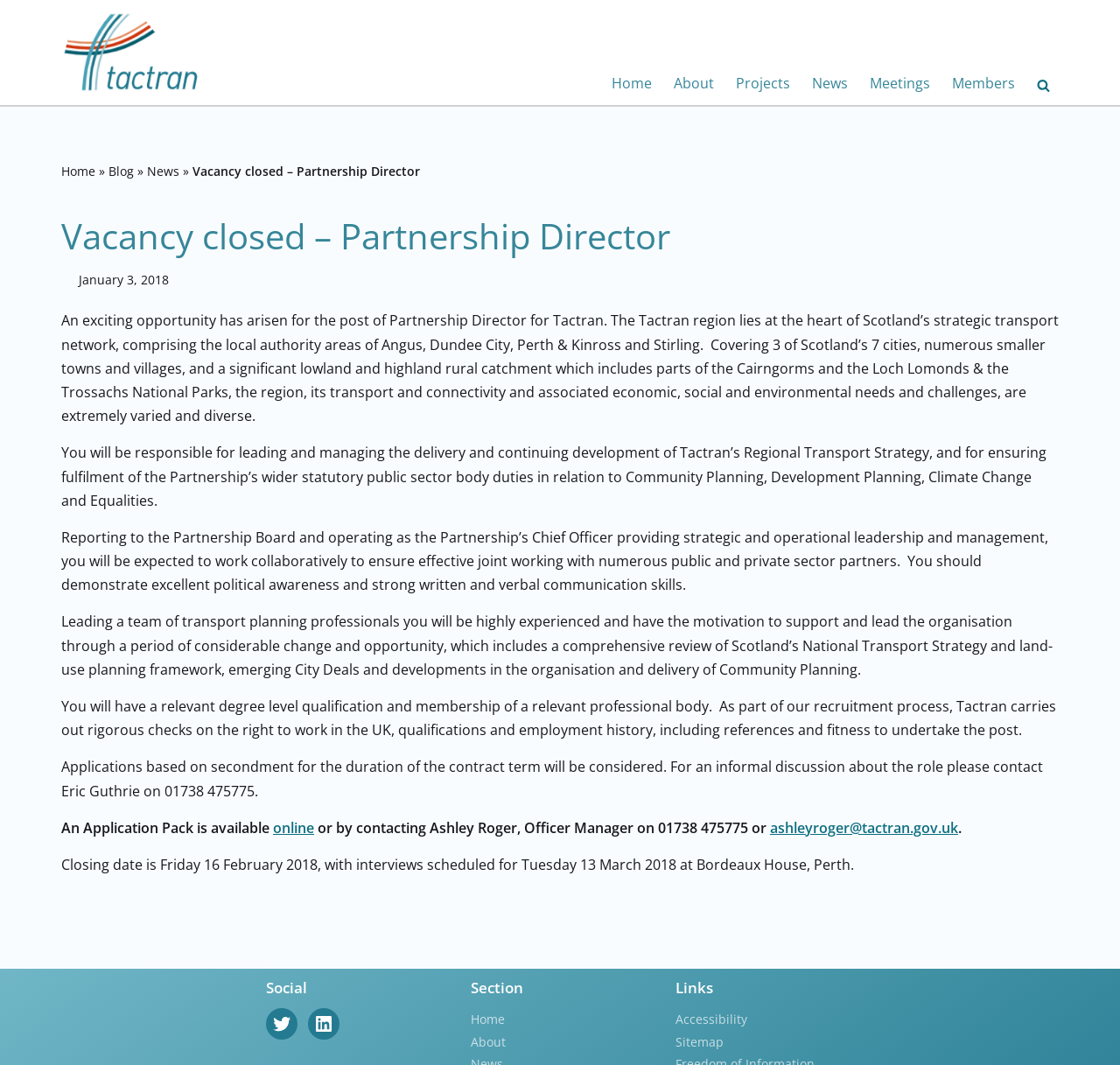What is the deadline for applying to the job vacancy?
Answer the question with a single word or phrase, referring to the image.

Friday 16 February 2018